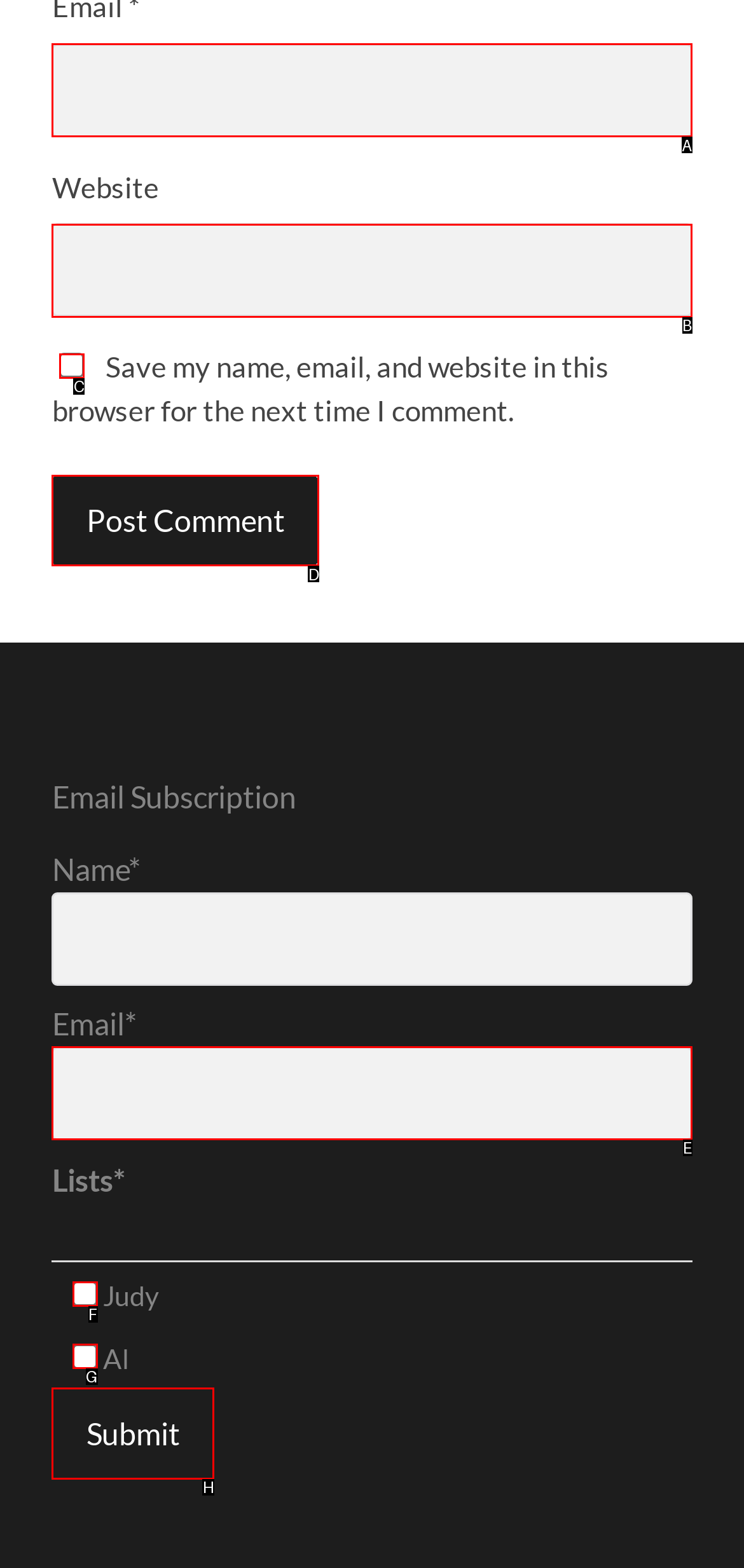Identify the correct option to click in order to accomplish the task: Post a comment Provide your answer with the letter of the selected choice.

D